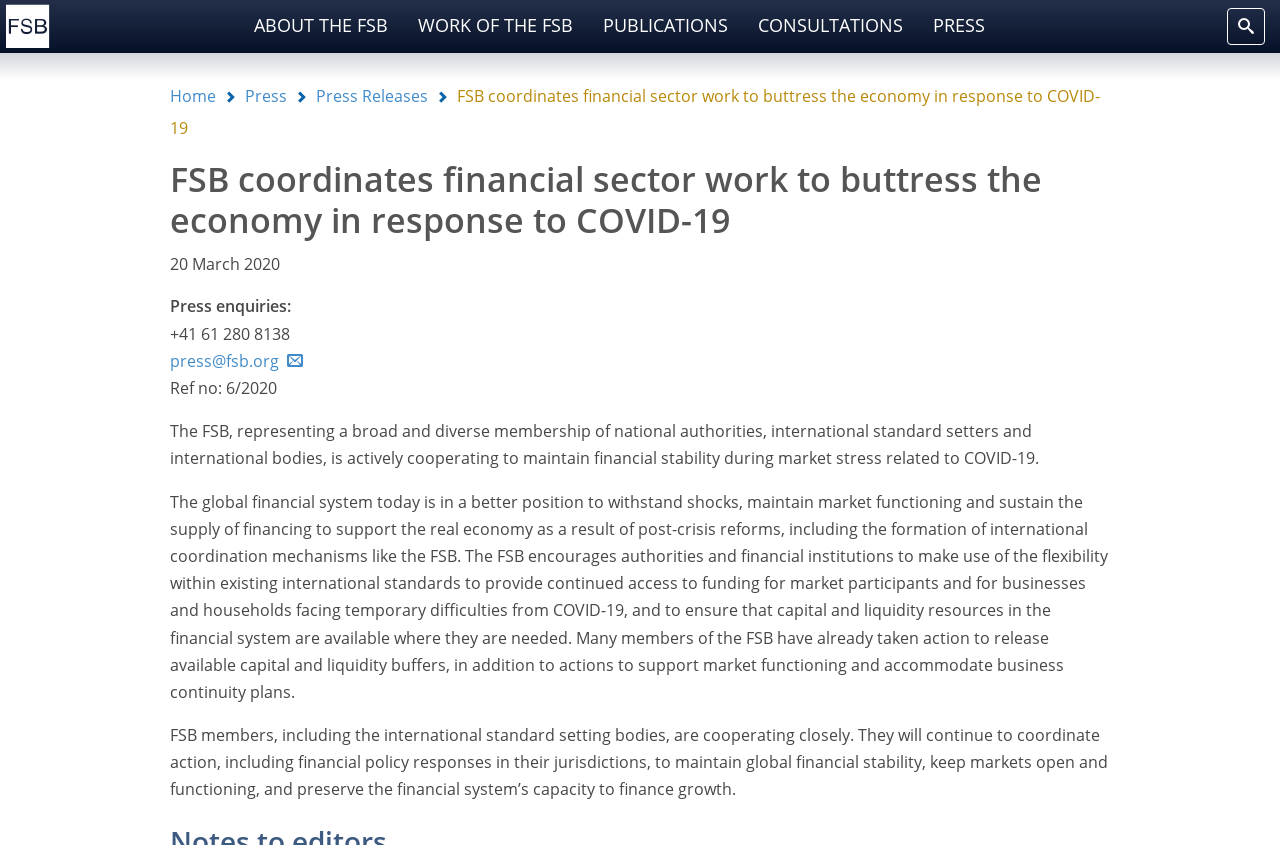Respond to the following question with a brief word or phrase:
What is the phone number for press enquiries?

+41 61 280 8138